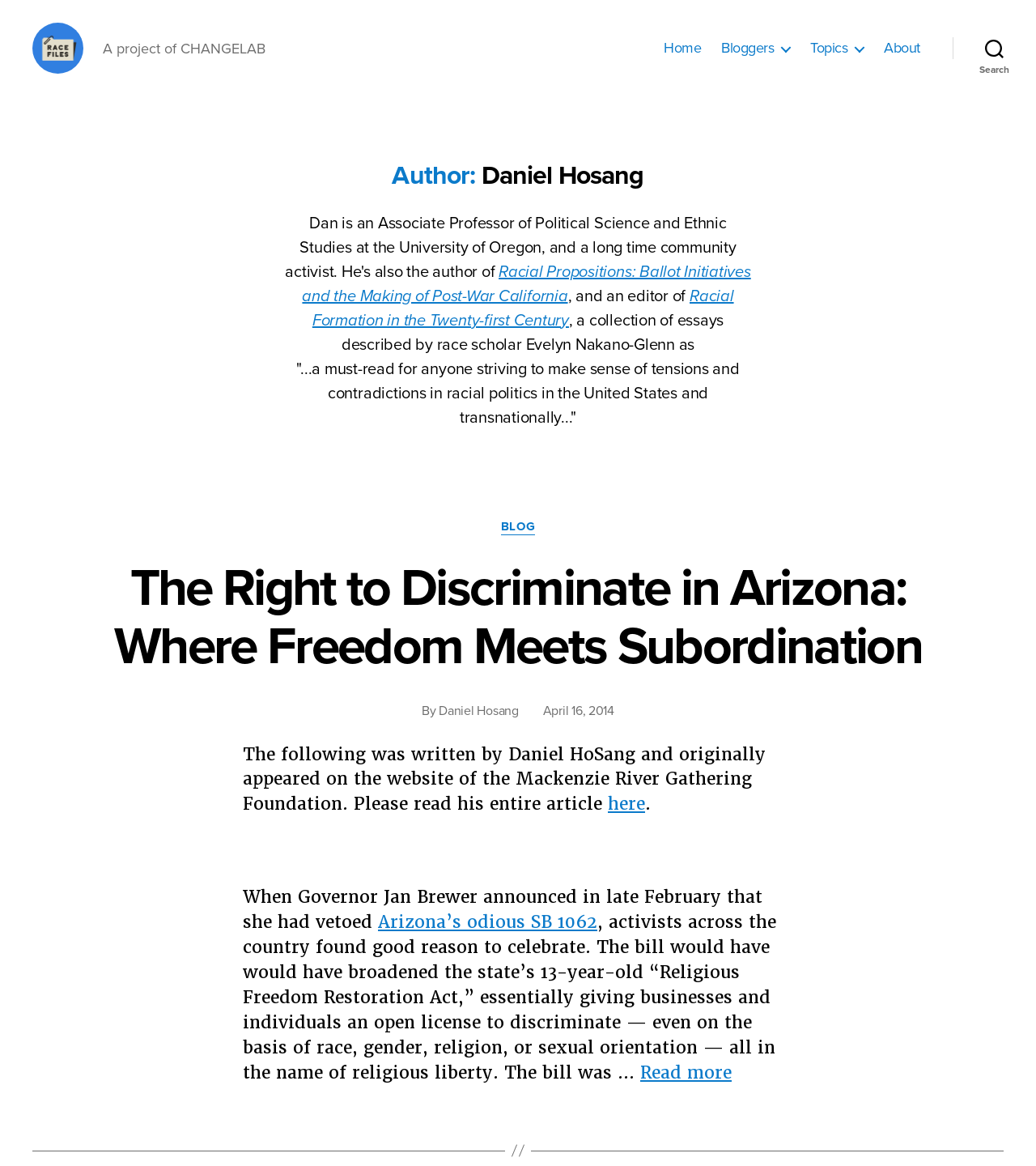Determine the bounding box coordinates of the element that should be clicked to execute the following command: "Read more about 'The Right to Discriminate in Arizona: Where Freedom Meets Subordination'".

[0.618, 0.929, 0.706, 0.948]